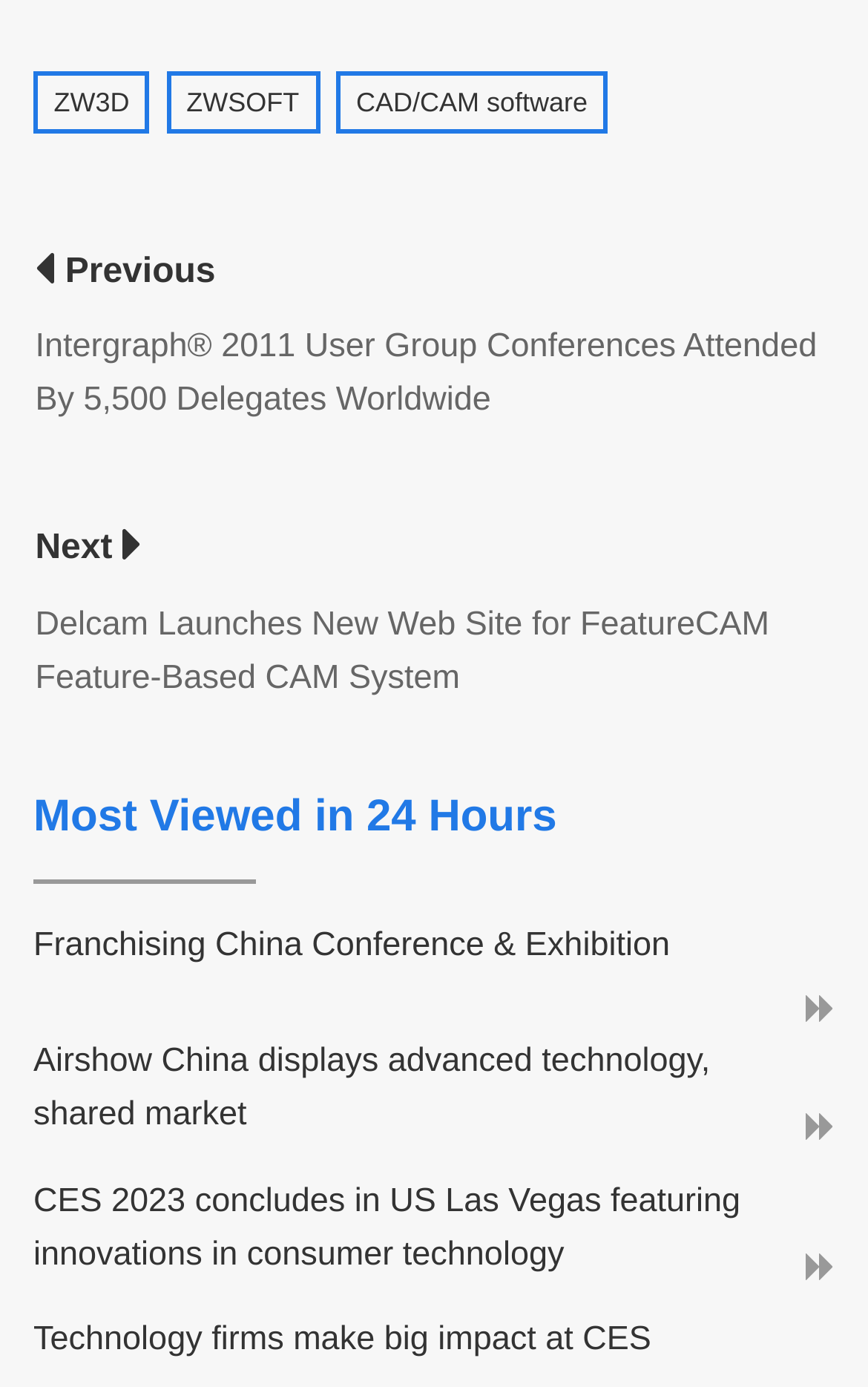Please provide a detailed answer to the question below based on the screenshot: 
How many news articles are in the 'Most Viewed in 24 Hours' section?

The 'Most Viewed in 24 Hours' section can be found by looking at the headings on the webpage. Below the 'Most Viewed in 24 Hours' heading, there are four links, which are the news articles in this section.